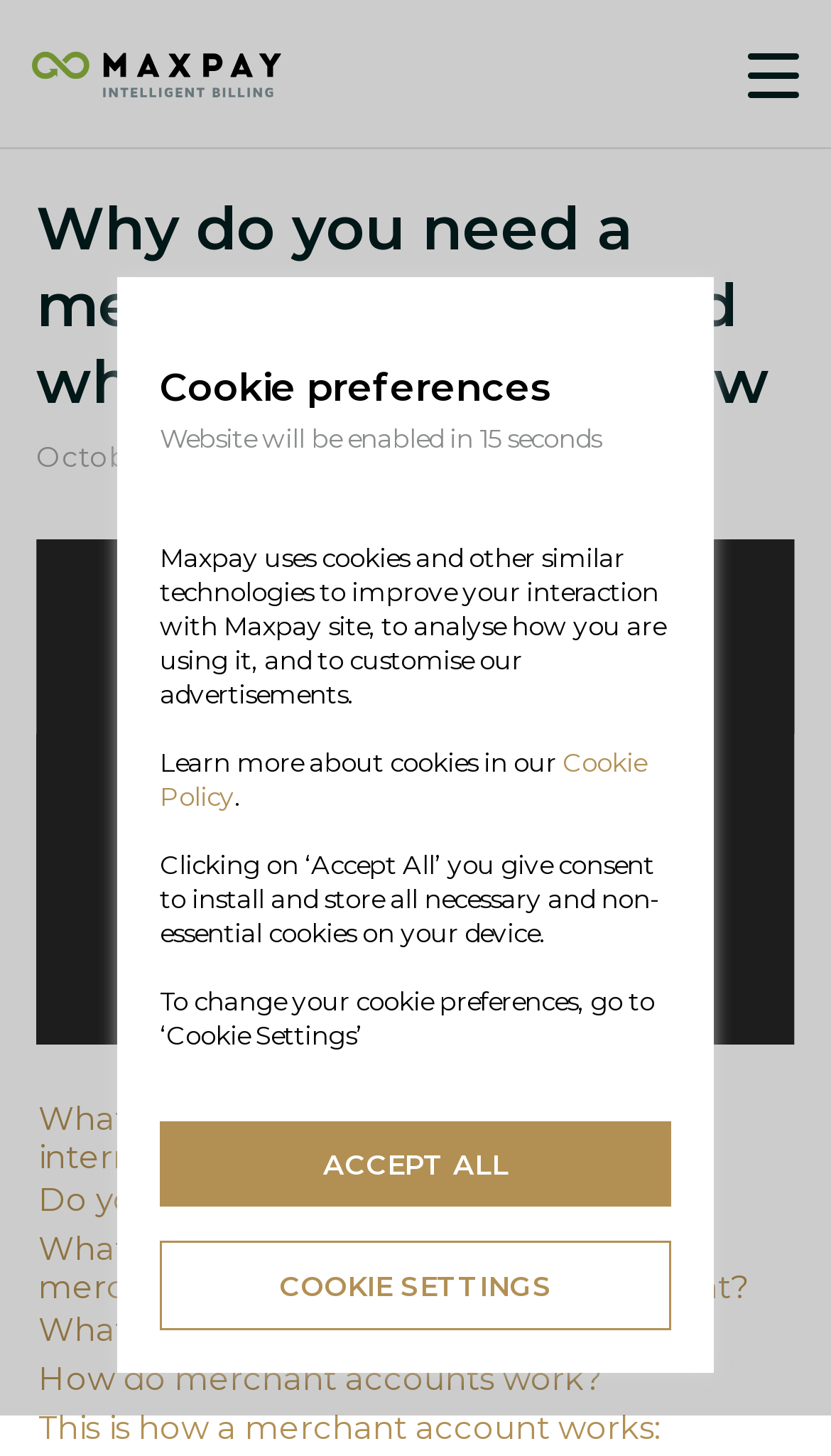Generate a comprehensive caption for the webpage you are viewing.

The webpage appears to be a blog article about online payments services, fintech, and accounts. At the top, there is a header section with a heading that reads "Why do you need a merchant account and what you need to know" and a subheading with the date "October 5, 2020". Below the header, there is a link to "Maxpay Blog". 

To the right of the header section, there is a button with no text. 

Below the header section, there is a large image that takes up most of the width of the page. The image has a caption that matches the heading title. 

On top of the image, there are several links to related articles, including "What are a merchant account and an internet merchant account?", "Do you need a merchant account?", "What is the difference between a merchant account and a business account?", "What is payment processing?", "How do merchant accounts work?", and "This is how a merchant account works:". 

In the bottom left corner of the page, there is a section about cookie preferences. This section has a heading "Cookie preferences" and several paragraphs of text explaining how Maxpay uses cookies and other similar technologies. There are also links to learn more about cookies and to change cookie preferences. Below the text, there are two buttons: "ACCEPT ALL" and "COOKIE SETTINGS".